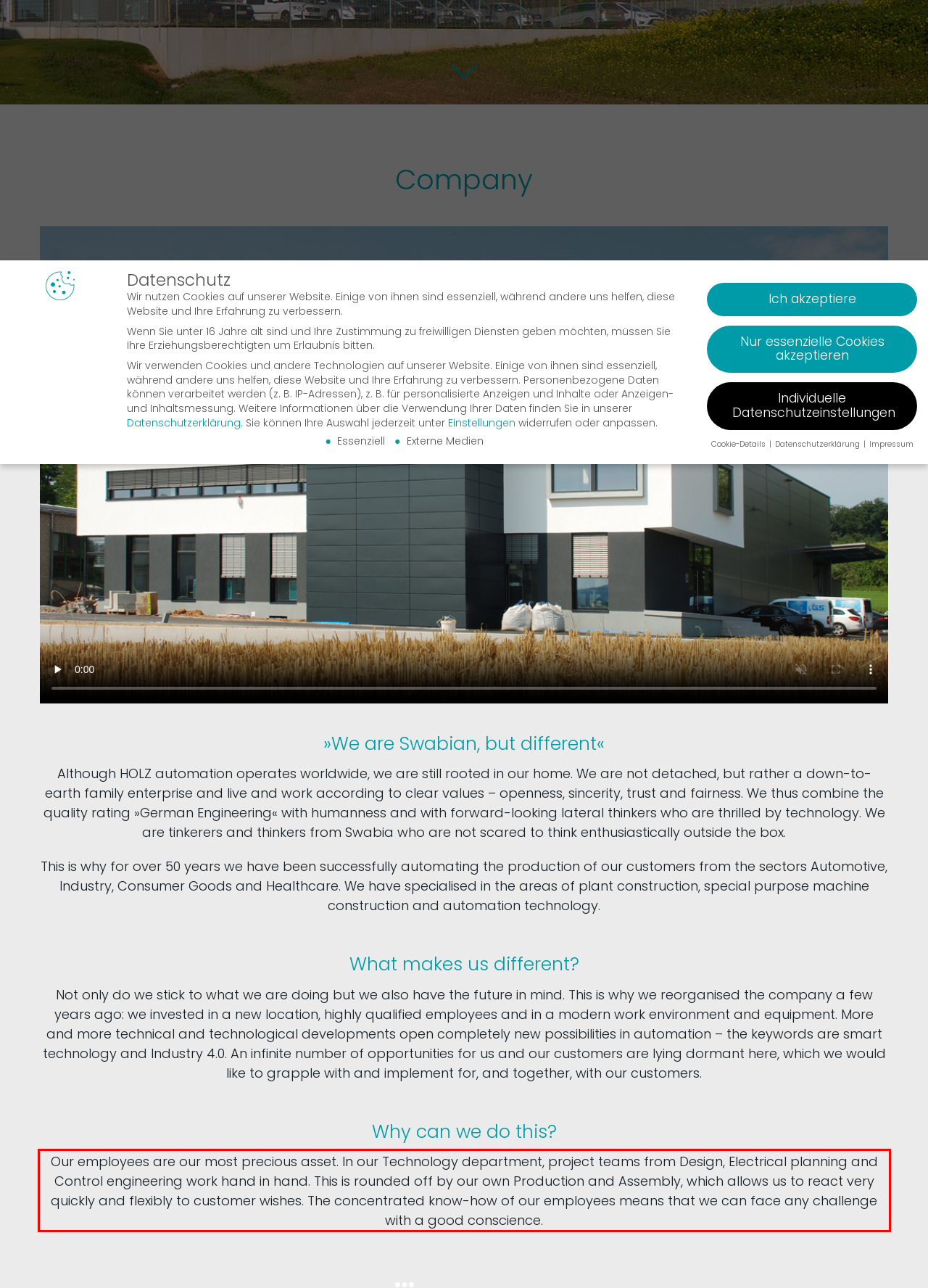Please perform OCR on the UI element surrounded by the red bounding box in the given webpage screenshot and extract its text content.

Our employees are our most precious asset. In our Technology department, project teams from Design, Electrical planning and Control engineering work hand in hand. This is rounded off by our own Production and Assembly, which allows us to react very quickly and flexibly to customer wishes. The concentrated know-how of our employees means that we can face any challenge with a good conscience.